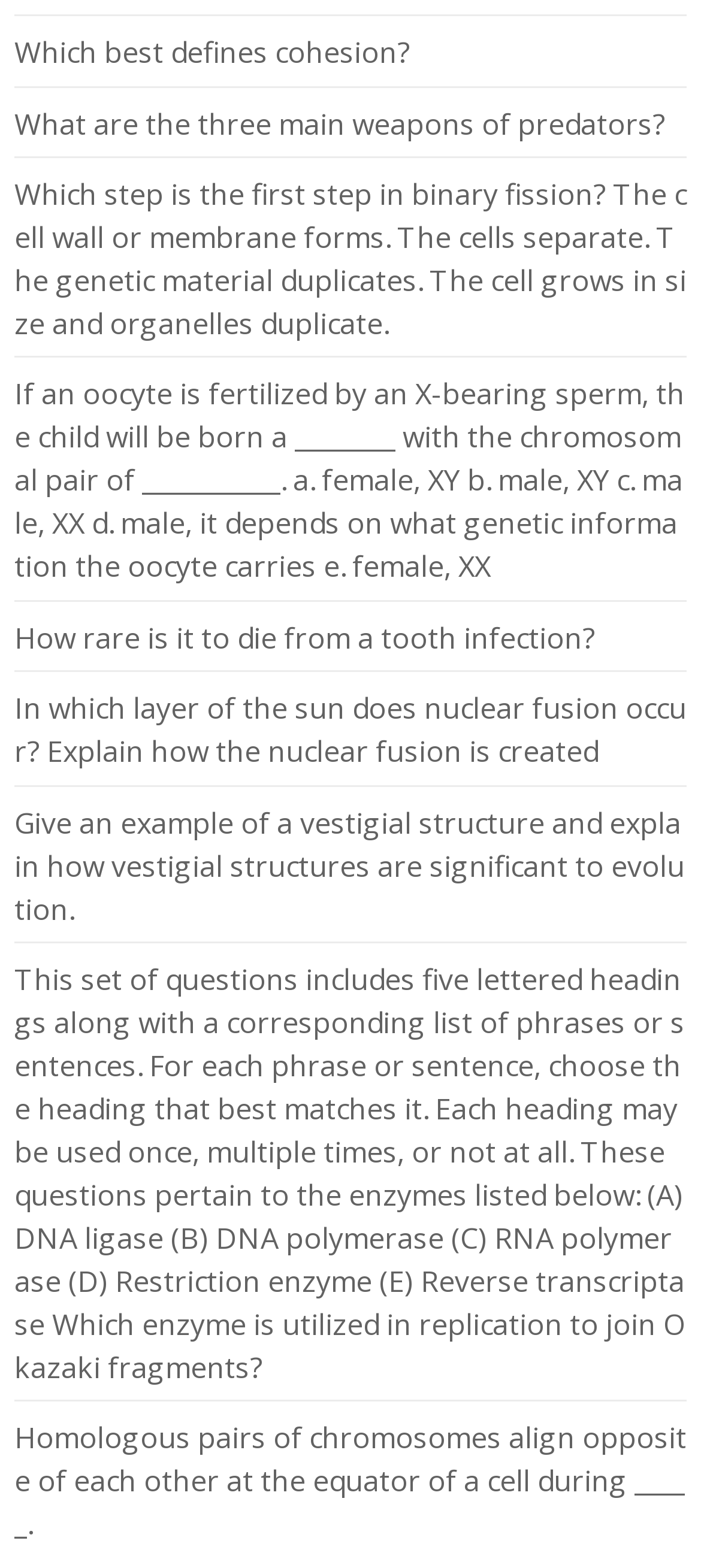Identify the bounding box coordinates for the region of the element that should be clicked to carry out the instruction: "Click on the link to learn about cohesion". The bounding box coordinates should be four float numbers between 0 and 1, i.e., [left, top, right, bottom].

[0.021, 0.021, 0.585, 0.046]